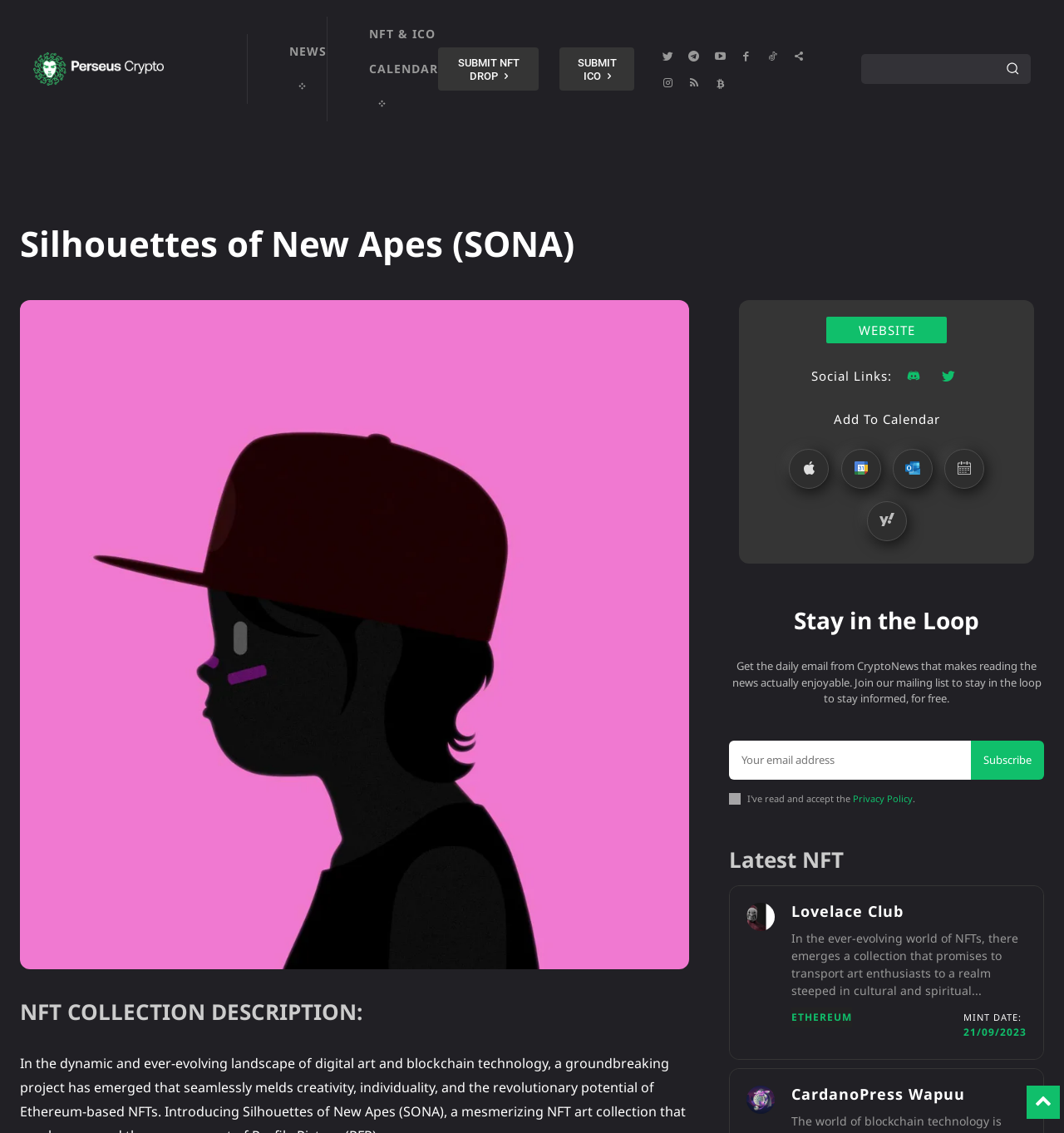Summarize the webpage in an elaborate manner.

This webpage is about Silhouettes of New Apes (SONA), an NFT drop calendar timeline. At the top, there is a link to Perseus Crypto News, accompanied by an image. Below it, there are two headings: "NEWS" and "NFT & ICO CALENDAR". 

To the right of these headings, there are two links: "SUBMIT NFT DROP" and "SUBMIT ICO", followed by a series of social media links. A search bar is located to the right of these links, with a search button and a textbox.

Below the search bar, there is a large heading "Silhouettes of New Apes (SONA)" and an image. Underneath, there is a heading "NFT COLLECTION DESCRIPTION:" followed by a brief description of the NFT collection.

On the right side of the page, there are links to add the NFT drop to various calendars, including Apple, Google, Outlook.com, iCal File, and Yahoo. Below these links, there is a section titled "Stay in the Loop" with a brief description and a mailing list subscription form.

Further down the page, there are sections showcasing the latest NFTs, including "Goal-Legacyegends-447" and "Lovelace Club", each with an image and a brief description. The page also displays the mint date of the NFTs.